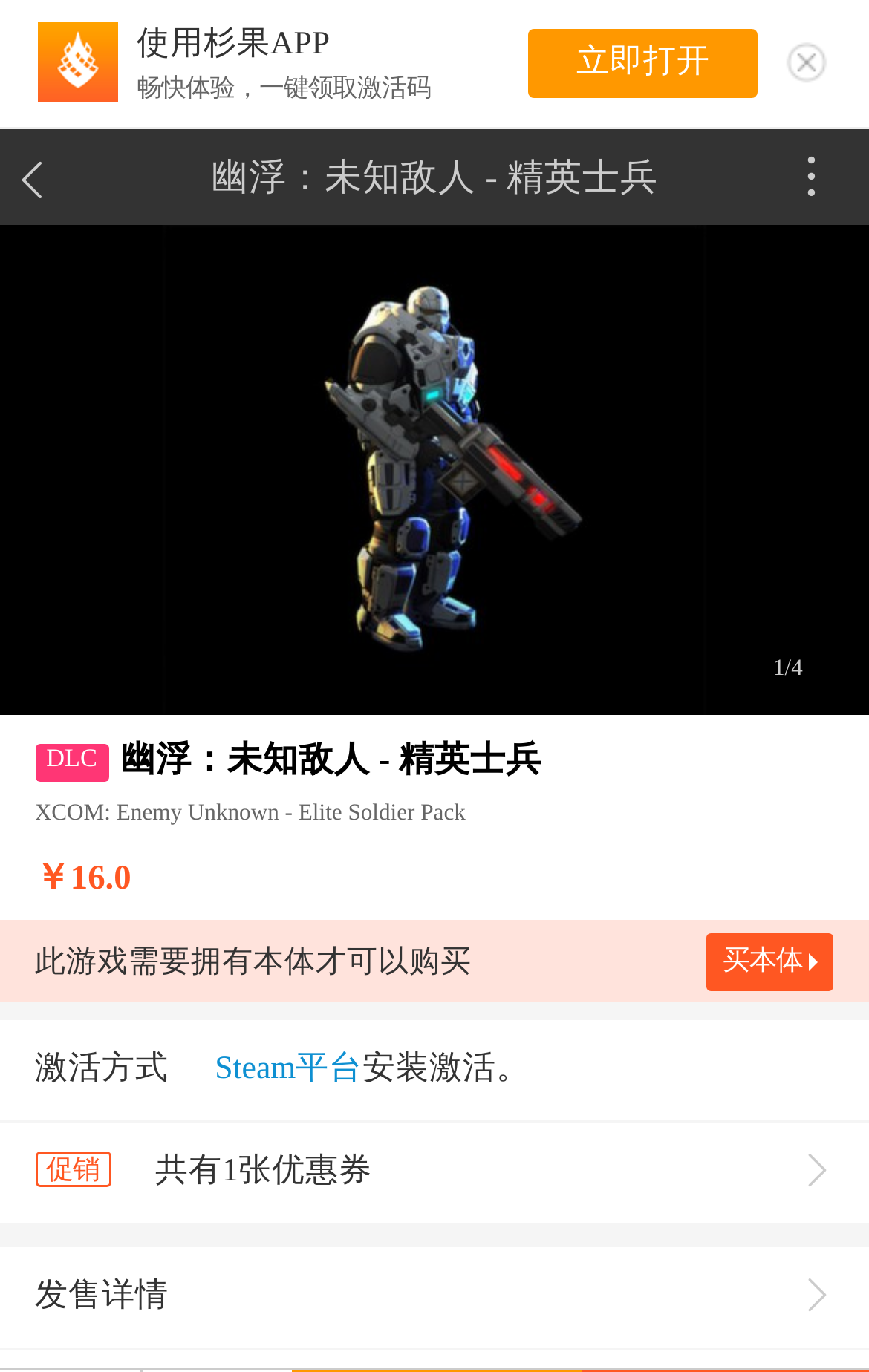What is the type of the game?
Based on the image, give a concise answer in the form of a single word or short phrase.

DLC